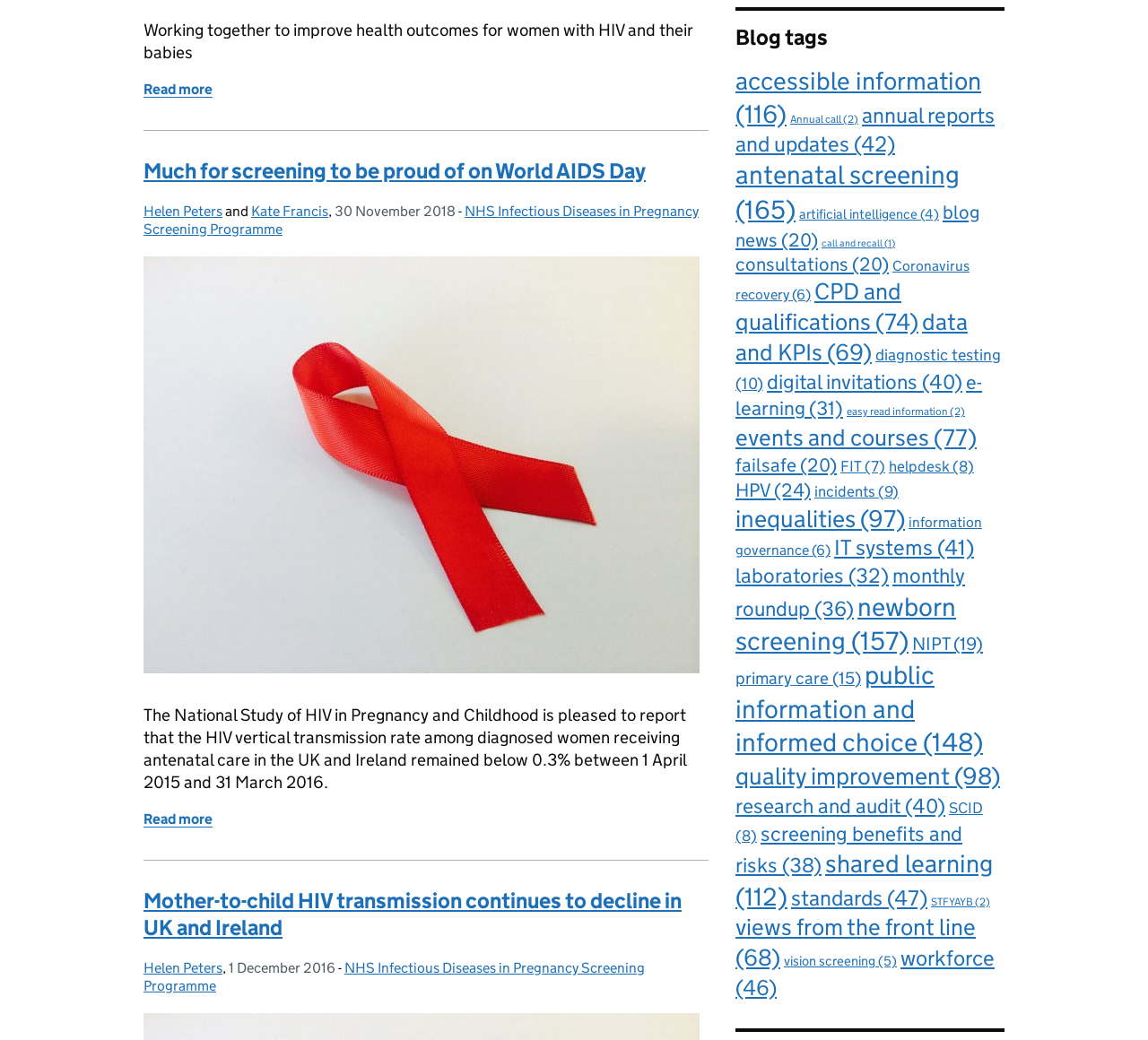Provide the bounding box coordinates for the area that should be clicked to complete the instruction: "Read more about working together to improve health outcomes for women with HIV and their babies".

[0.125, 0.078, 0.185, 0.094]